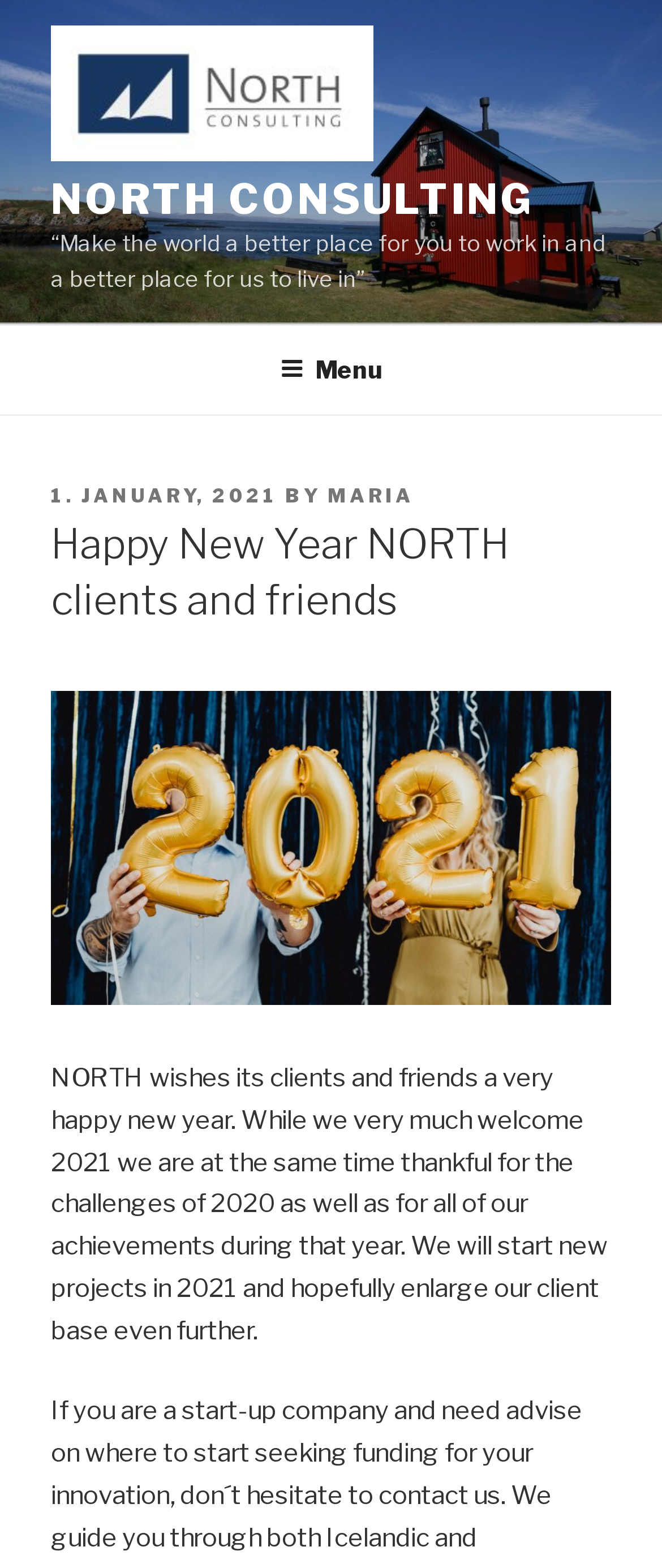What is the date of the latest article?
Based on the visual content, answer with a single word or a brief phrase.

1. JANUARY, 2021